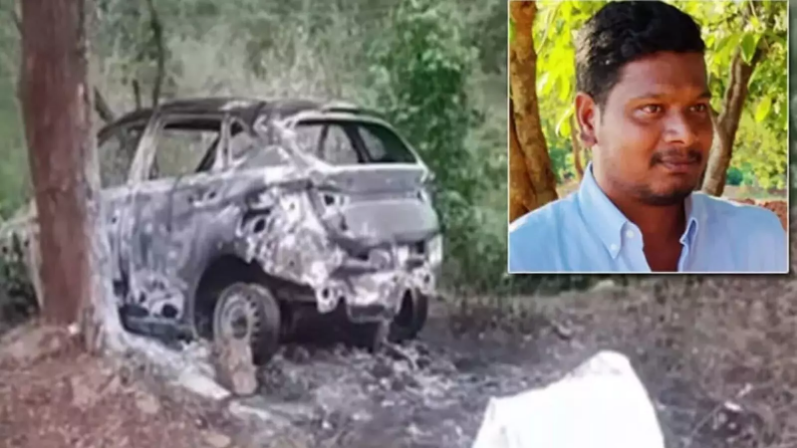What was Nagaraju's profession?
Please respond to the question with a detailed and informative answer.

The caption provides a portrait of Nagaraju, a software techie from Bengaluru, whose life was extinguished under distressing circumstances. This information can be used to determine his profession.